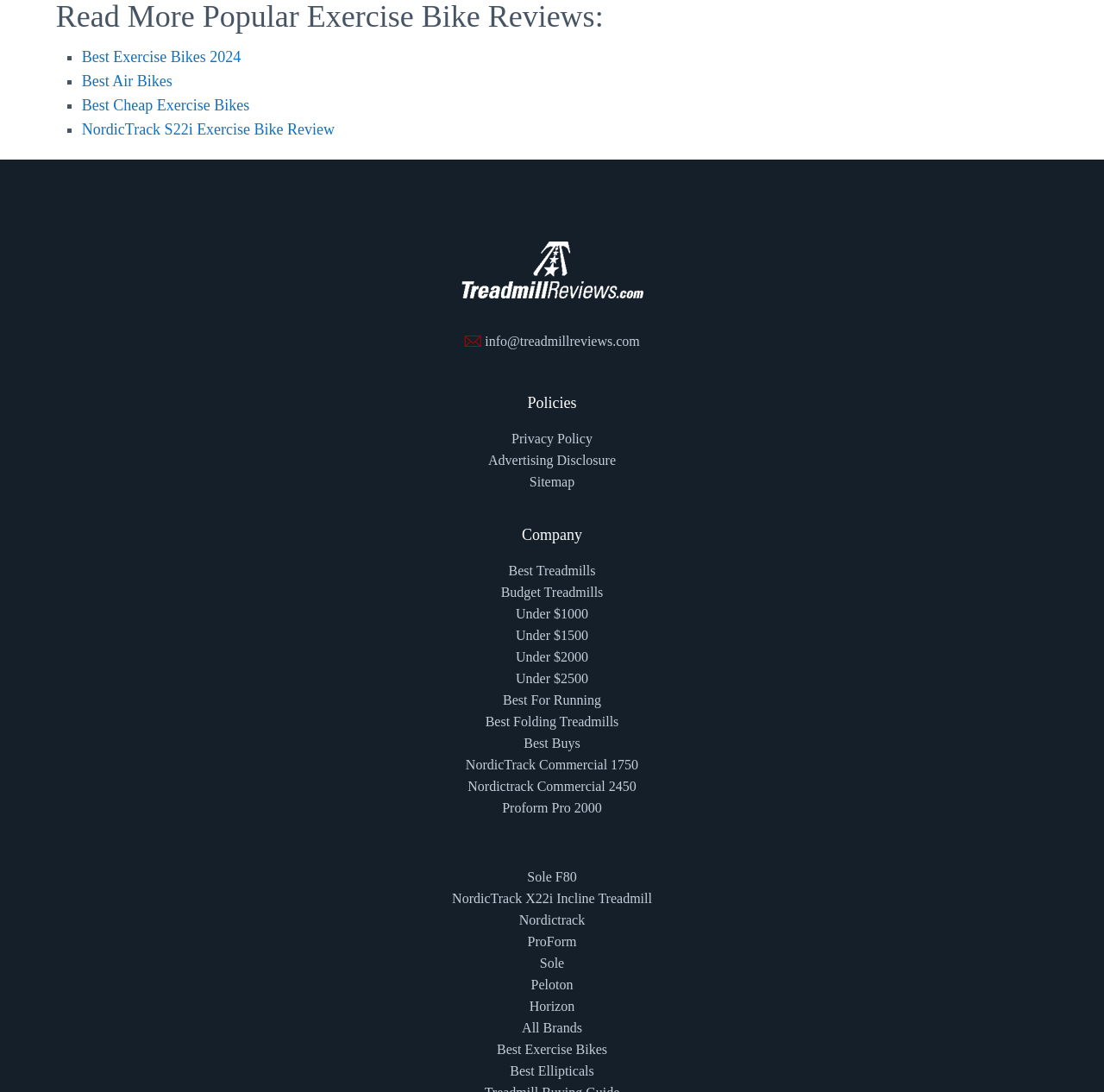Please find the bounding box coordinates of the element that needs to be clicked to perform the following instruction: "View NordicTrack S22i Exercise Bike Review". The bounding box coordinates should be four float numbers between 0 and 1, represented as [left, top, right, bottom].

[0.074, 0.111, 0.303, 0.127]